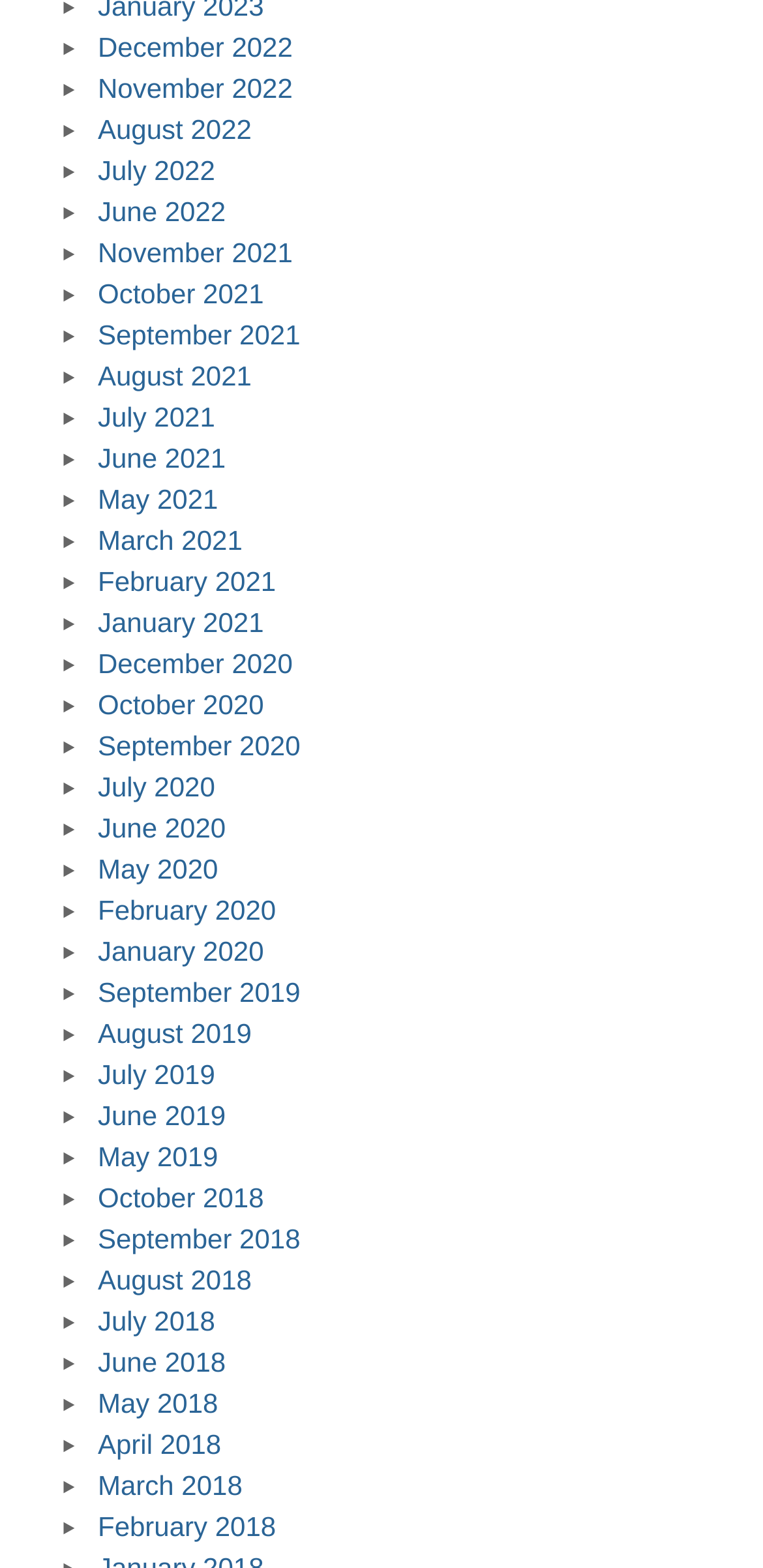Could you find the bounding box coordinates of the clickable area to complete this instruction: "View November 2021"?

[0.128, 0.151, 0.384, 0.171]